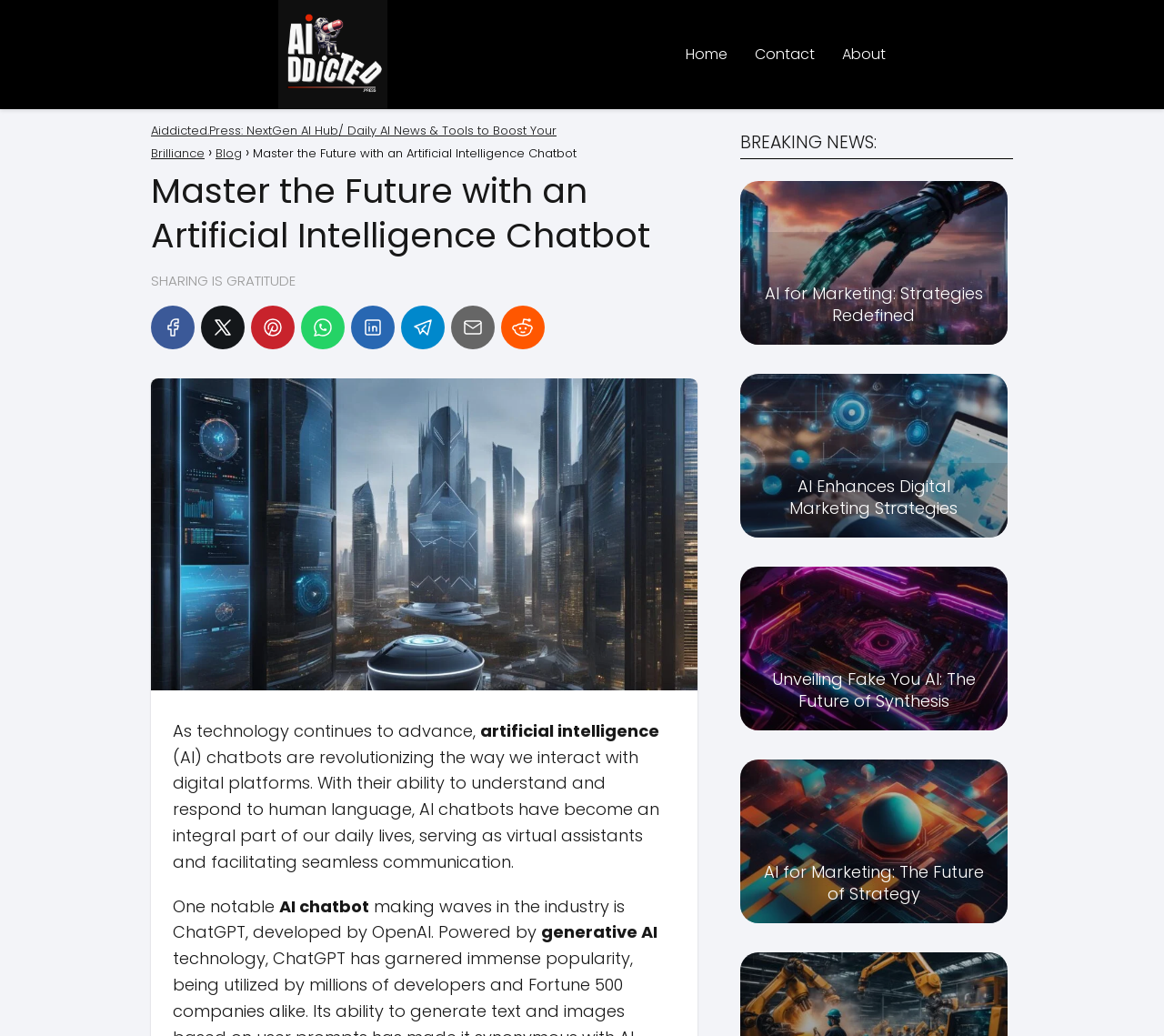Answer the following inquiry with a single word or phrase:
What is the name of the logo in the top left corner?

aiddicted logo black